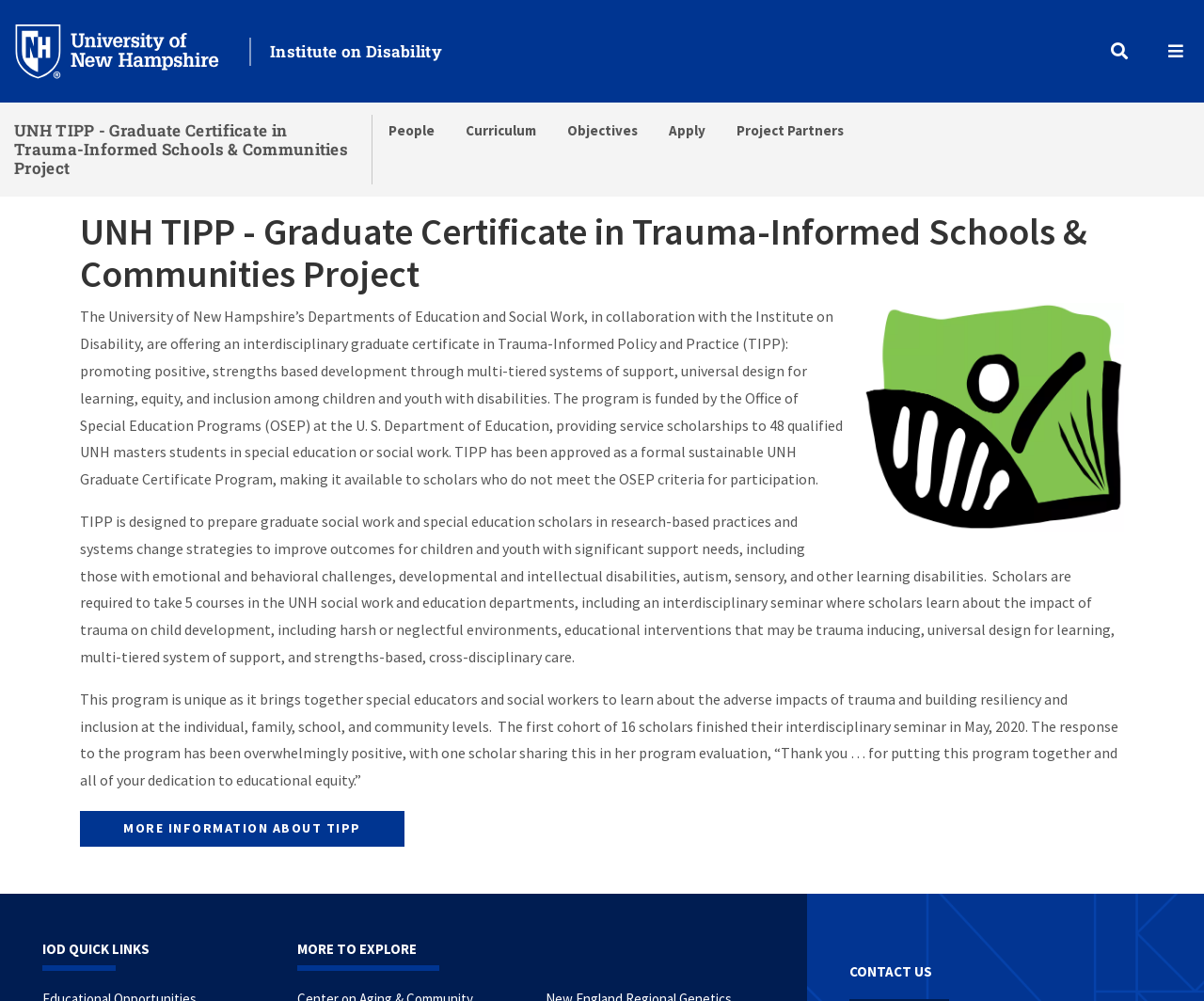From the element description: "Project Partners", extract the bounding box coordinates of the UI element. The coordinates should be expressed as four float numbers between 0 and 1, in the order [left, top, right, bottom].

[0.598, 0.103, 0.713, 0.159]